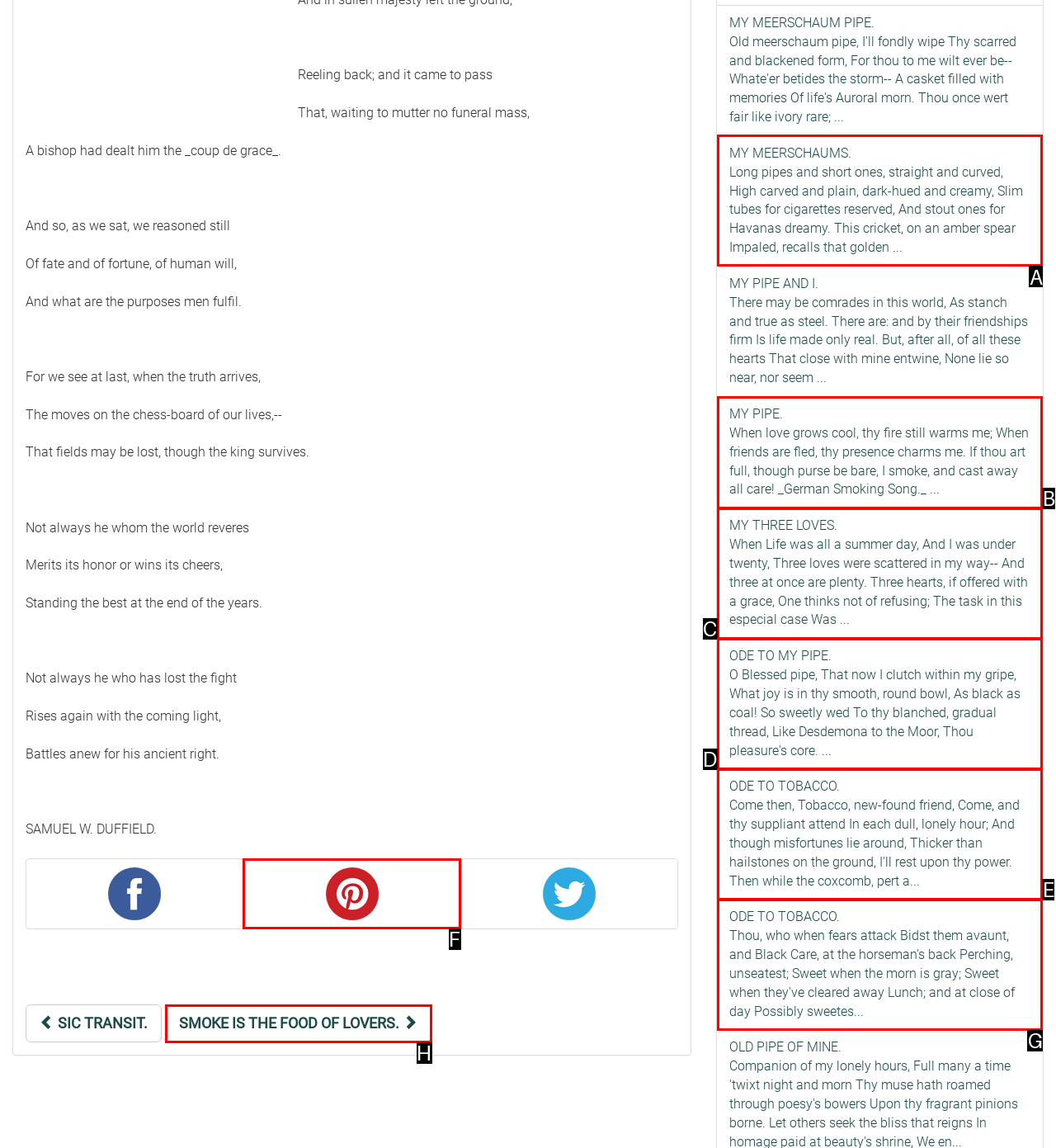Given the task: Click on the Pinterest link, indicate which boxed UI element should be clicked. Provide your answer using the letter associated with the correct choice.

F